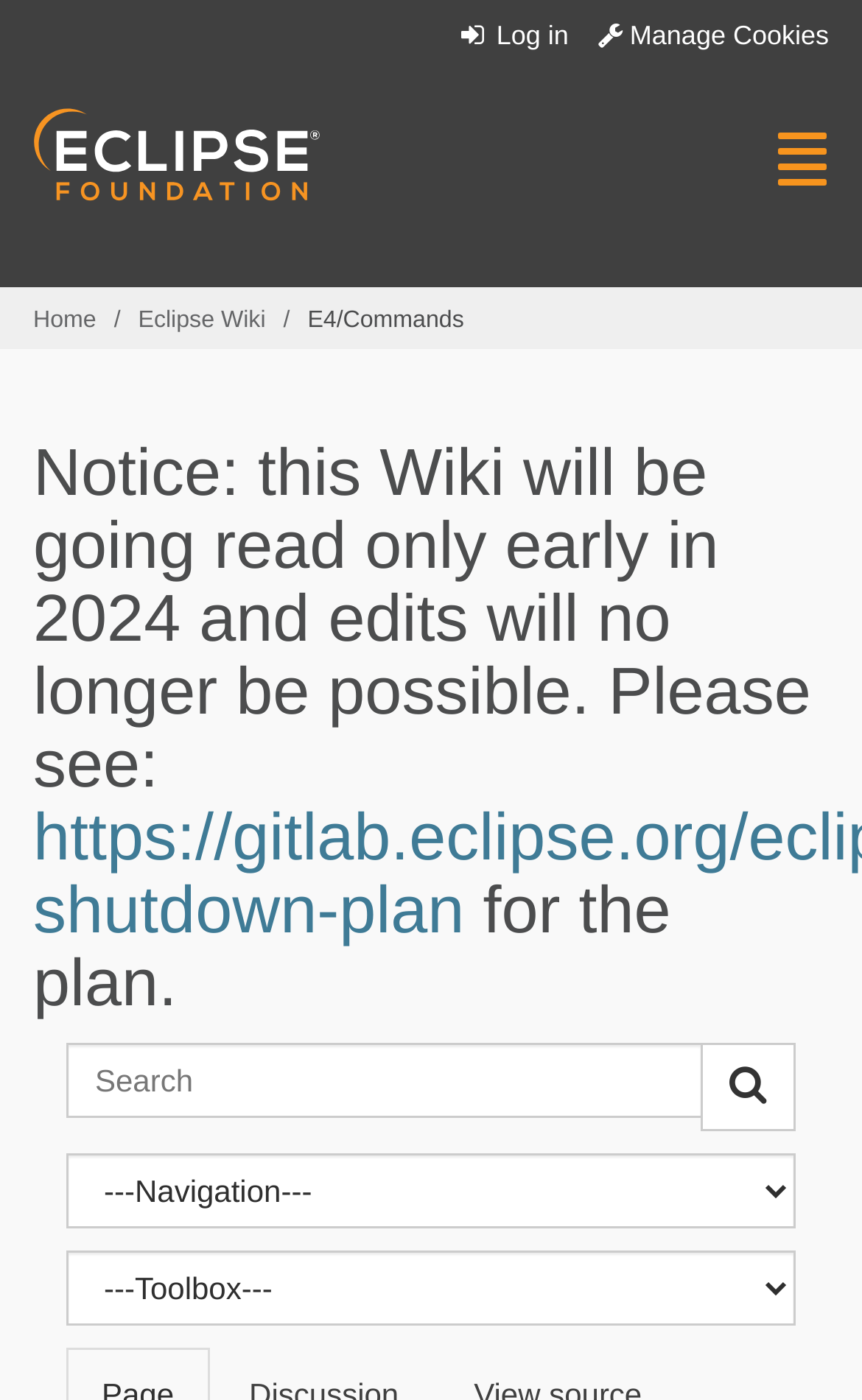Describe the webpage meticulously, covering all significant aspects.

The webpage is titled "E4/Commands - Eclipsepedia". At the top, there are two links, "Log in" and "Manage Cookies", positioned side by side, with "Log in" on the left and "Manage Cookies" on the right. To the right of these links, there is a "Toggle navigation" button. On the top-left corner, there is an "Eclipse.org logo" image, which is a link.

Below the logo, there is a "Breadcrumbs" heading, followed by three links: "Home", "Eclipse Wiki", and "E4/Commands". The "E4/Commands" link is the longest and takes up the most space.

Underneath the breadcrumbs, there is a notice heading that spans almost the entire width of the page, warning that the Wiki will be going read-only in 2024. Below the notice, there is a "Jump to:" label, followed by two links, "navigation" and "search", separated by a comma.

To the right of the "Jump to:" label, there is a search box with a button that has a magnifying glass icon. Below the search box, there are two comboboxes, one on top of the other, with no default values selected.

Overall, the webpage has a simple and organized layout, with a focus on navigation and search functionality.